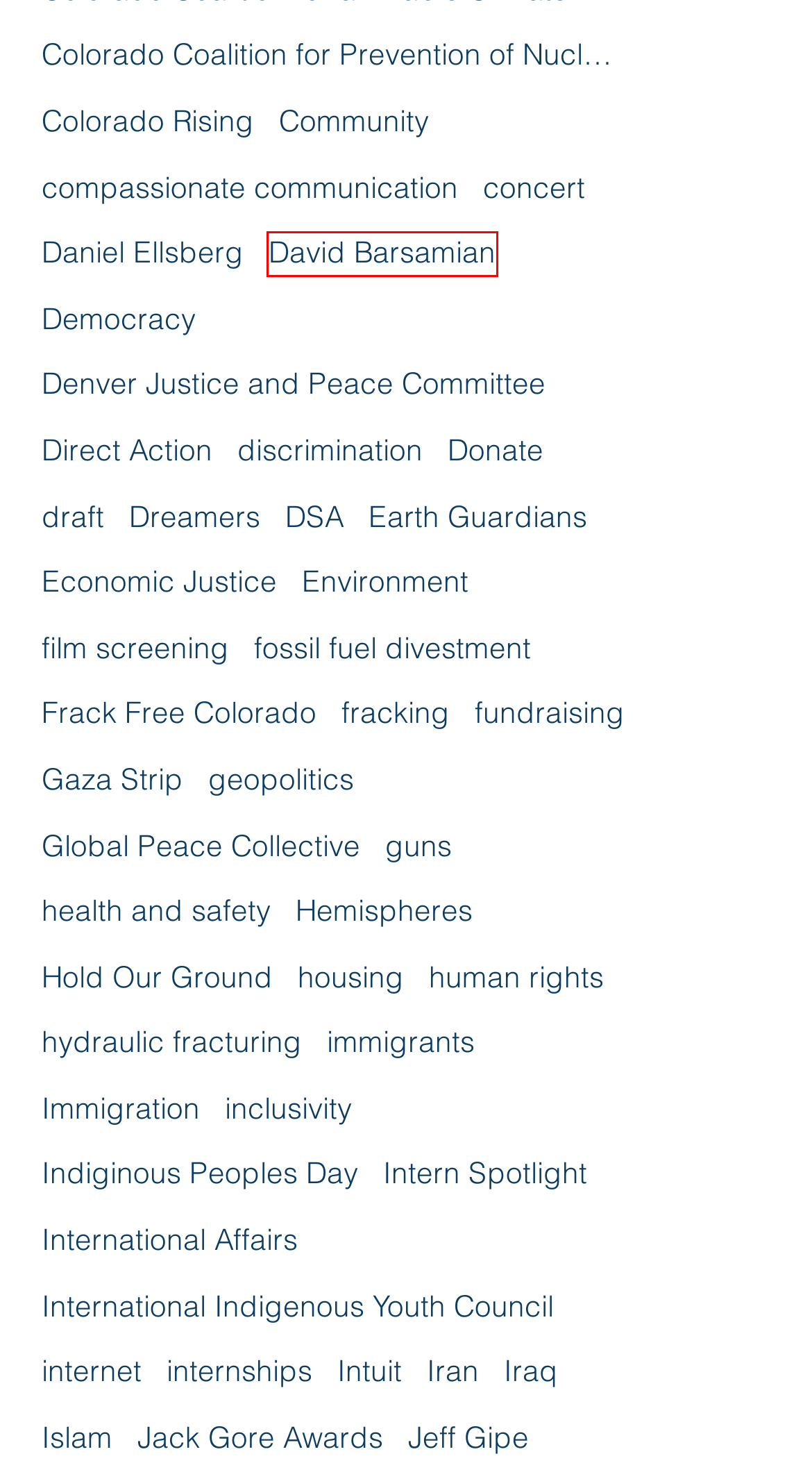A screenshot of a webpage is provided, featuring a red bounding box around a specific UI element. Identify the webpage description that most accurately reflects the new webpage after interacting with the selected element. Here are the candidates:
A. film screening | RMPJC
B. CO Public Utilities Commission | RMPJC
C. International Indigenous Youth Council | RMPJC
D. health and safety | RMPJC
E. compassionate communication | RMPJC
F. Intuit | RMPJC
G. inclusivity | RMPJC
H. Donate | RMPJC

E